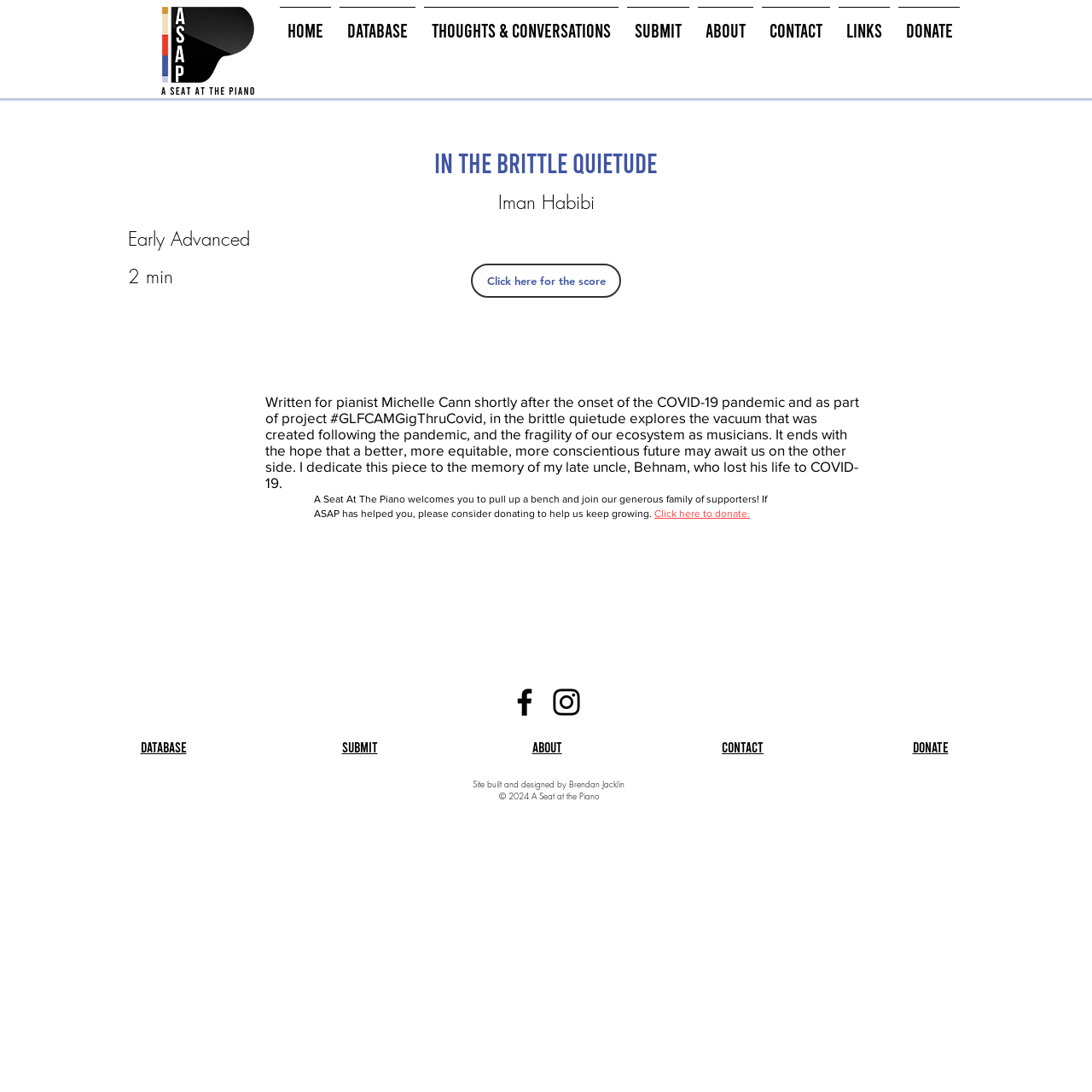Who designed the site?
Refer to the image and give a detailed response to the question.

The question is asking about the designer of the site, which can be found in the StaticText element with the text 'Site built and designed by Brendan Jacklin'.